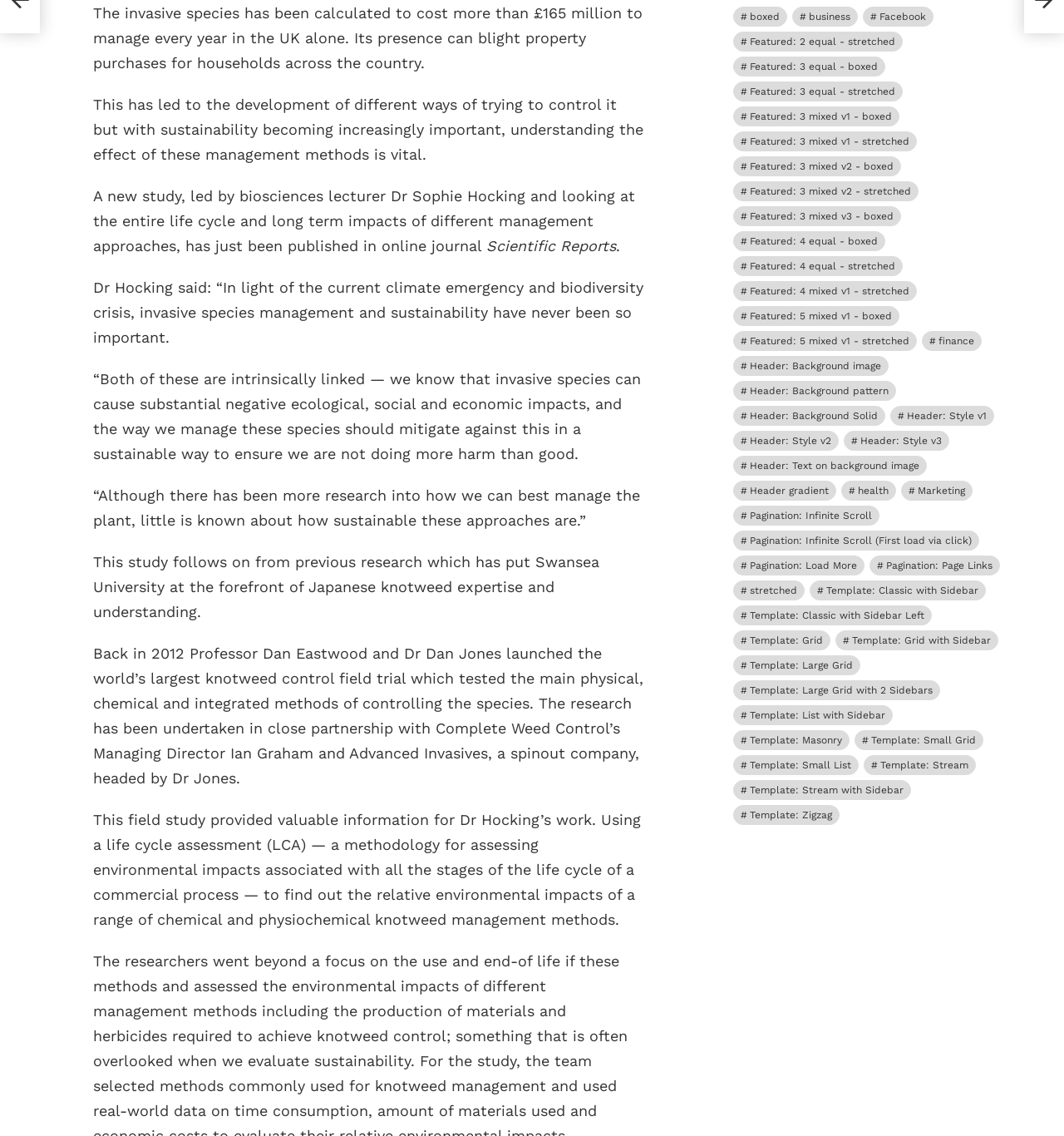Please locate the UI element described by "Template: Small List" and provide its bounding box coordinates.

[0.689, 0.665, 0.807, 0.683]